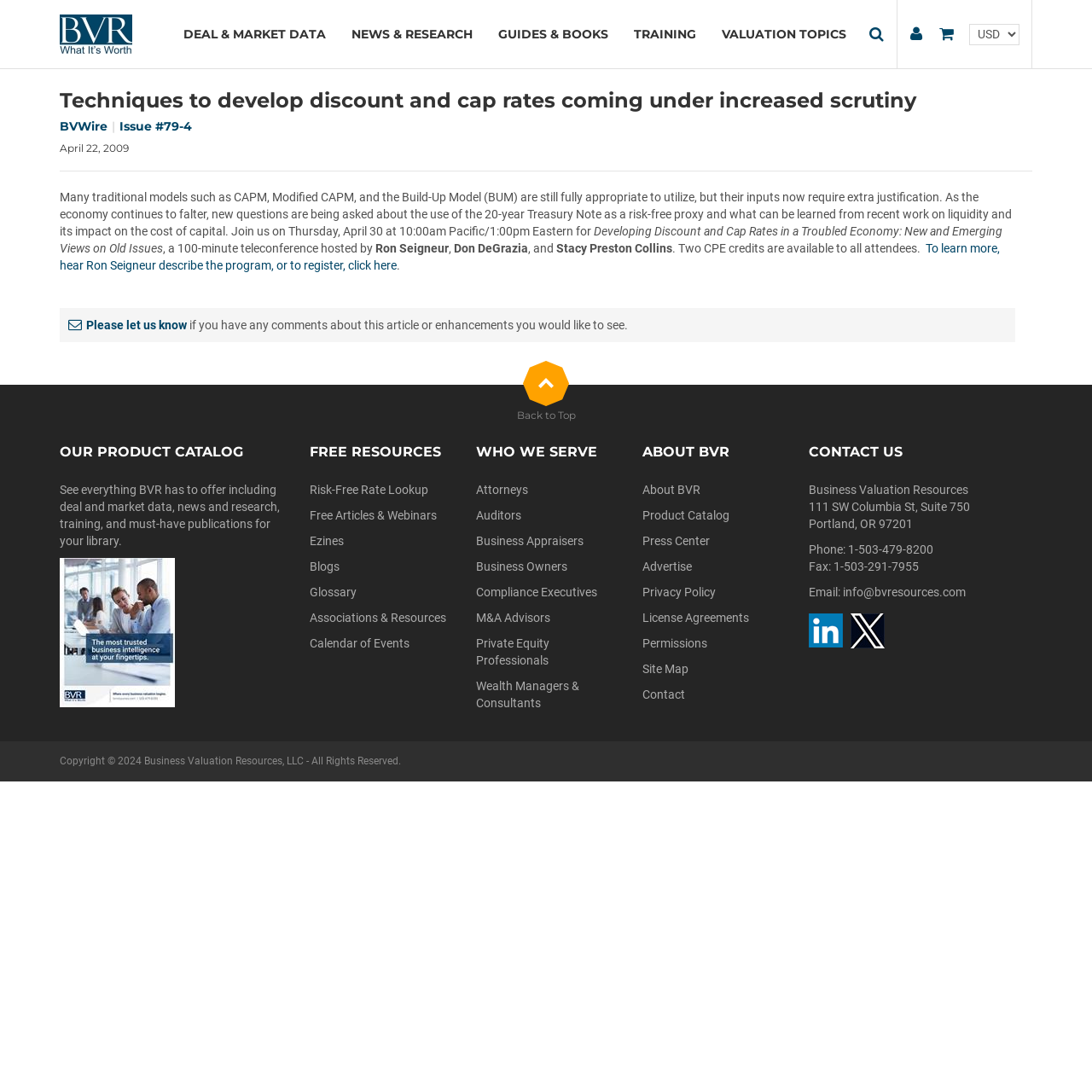How many CPE credits are available to attendees?
Your answer should be a single word or phrase derived from the screenshot.

Two